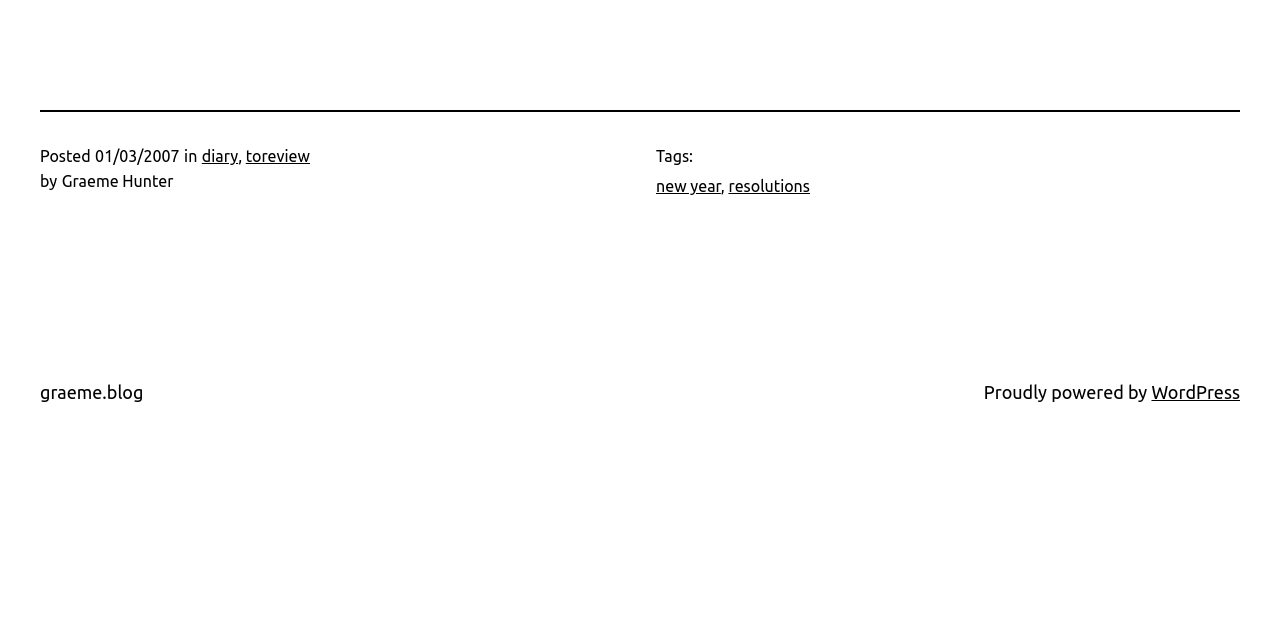Given the element description: "diary", predict the bounding box coordinates of the UI element it refers to, using four float numbers between 0 and 1, i.e., [left, top, right, bottom].

[0.158, 0.229, 0.186, 0.258]